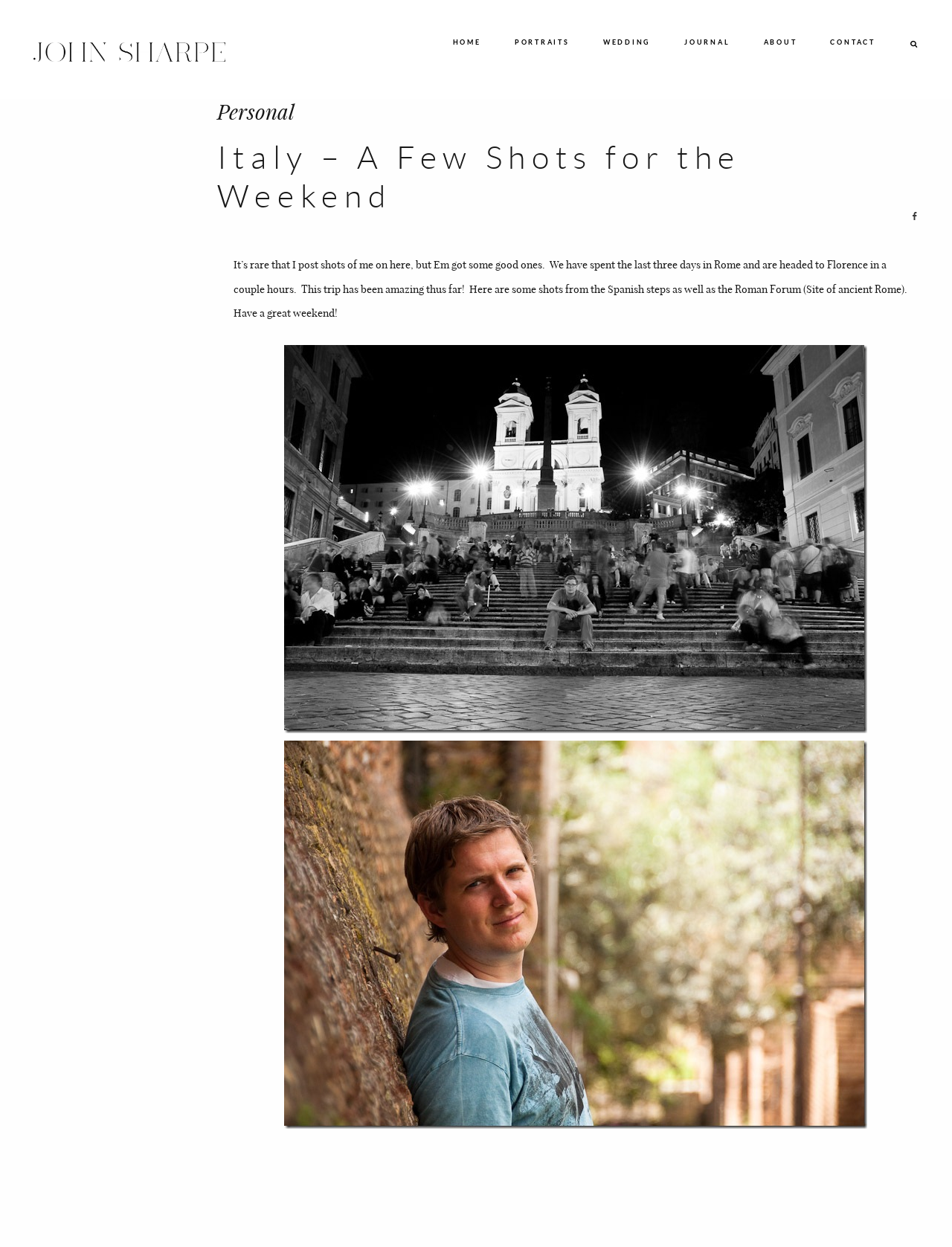Please answer the following question using a single word or phrase: 
What is the location of the photographer?

Rochester, MN